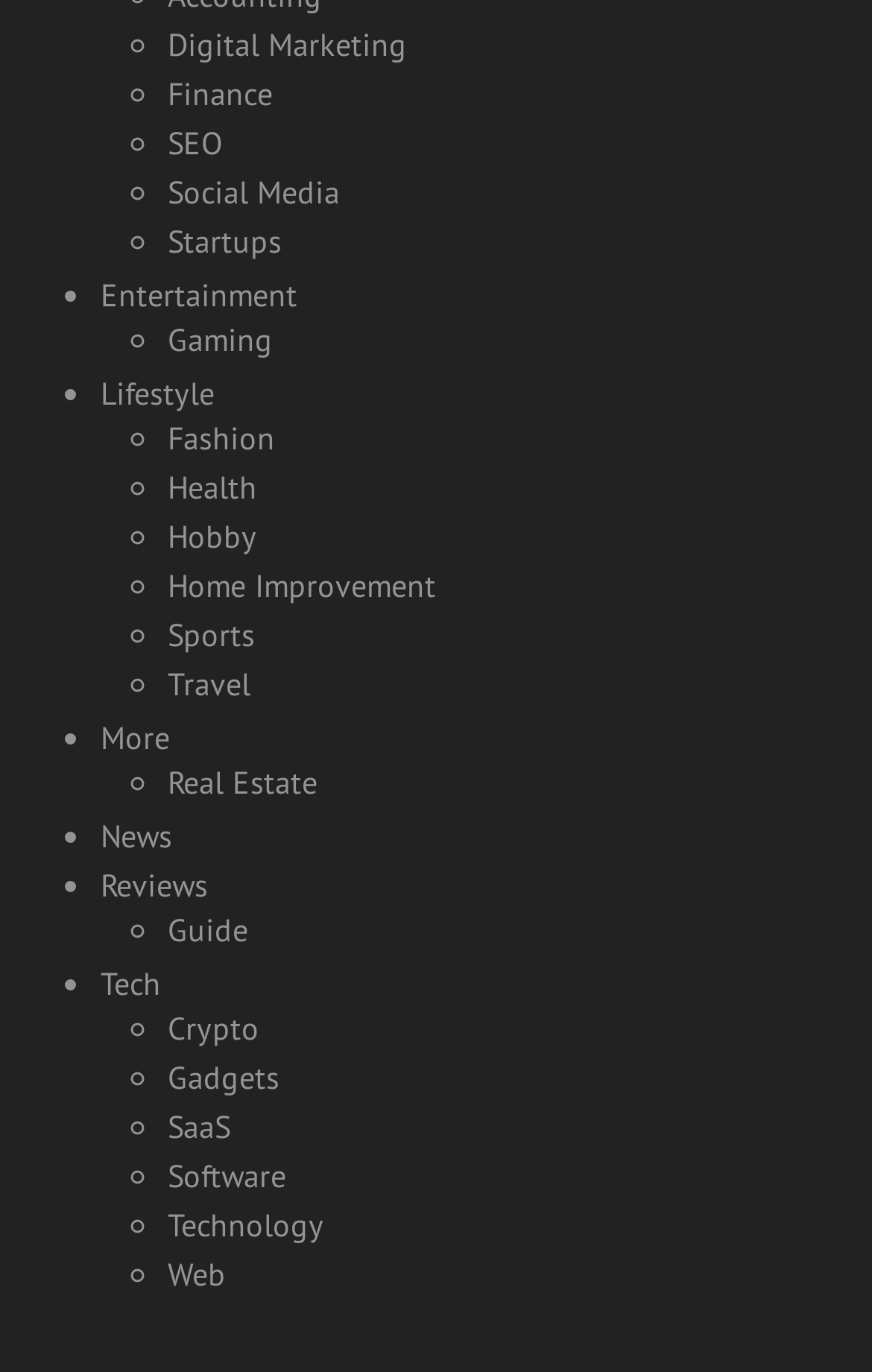Is there a category for 'Entertainment'?
Provide a detailed answer to the question using information from the image.

I searched the list of categories and found a link labeled 'Entertainment', indicating that it is one of the categories listed on the webpage.